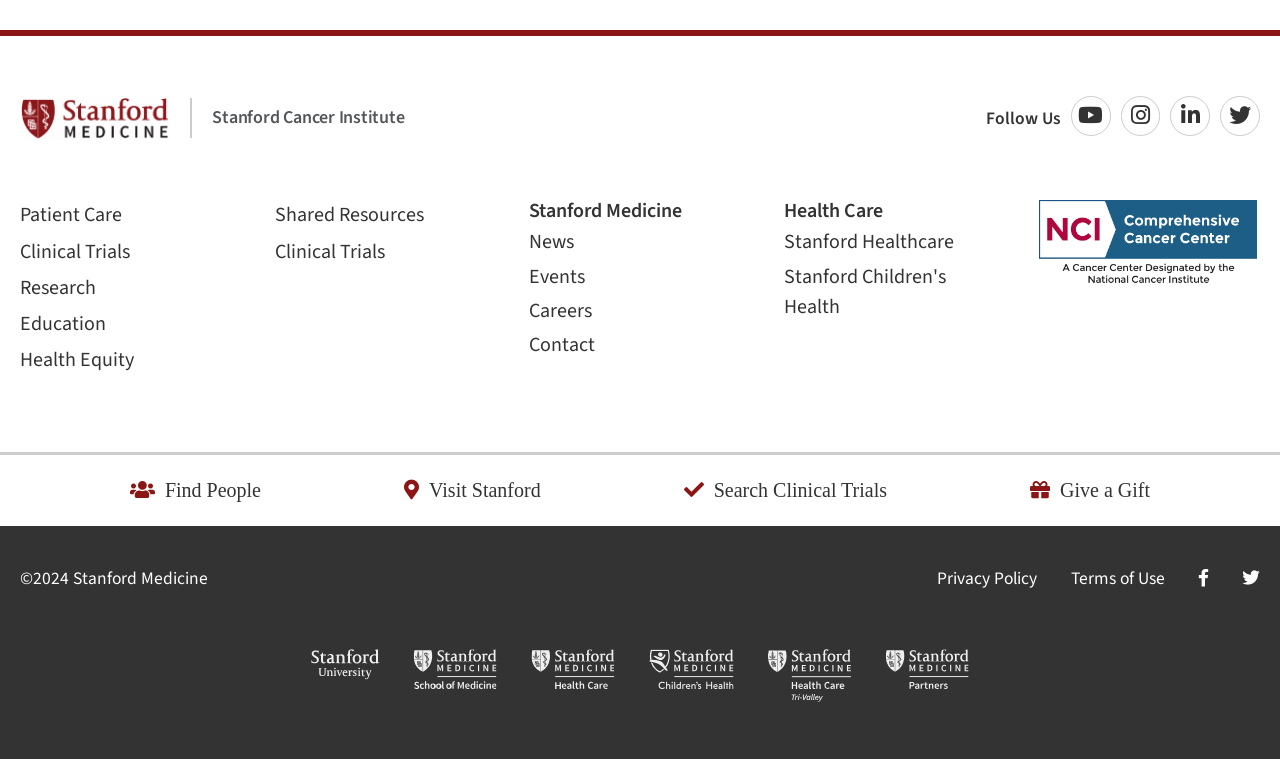Using the image as a reference, answer the following question in as much detail as possible:
What is the name of the cancer institute?

The name of the cancer institute can be found in the top-center of the webpage, where it is written as 'Stanford Cancer Institute' in a heading element.